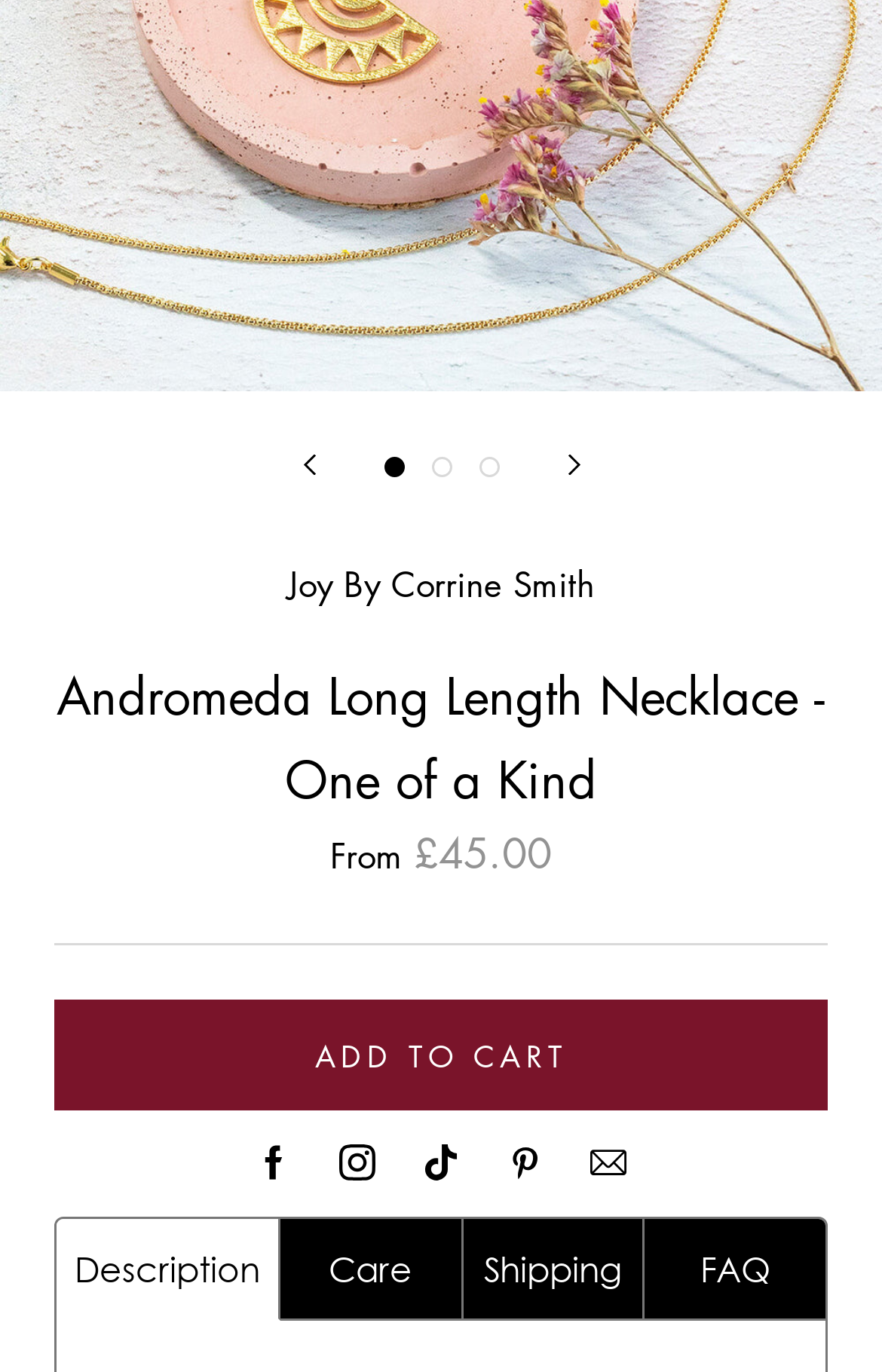Ascertain the bounding box coordinates for the UI element detailed here: "aria-label="Show image 2"". The coordinates should be provided as [left, top, right, bottom] with each value being a float between 0 and 1.

[0.488, 0.333, 0.512, 0.348]